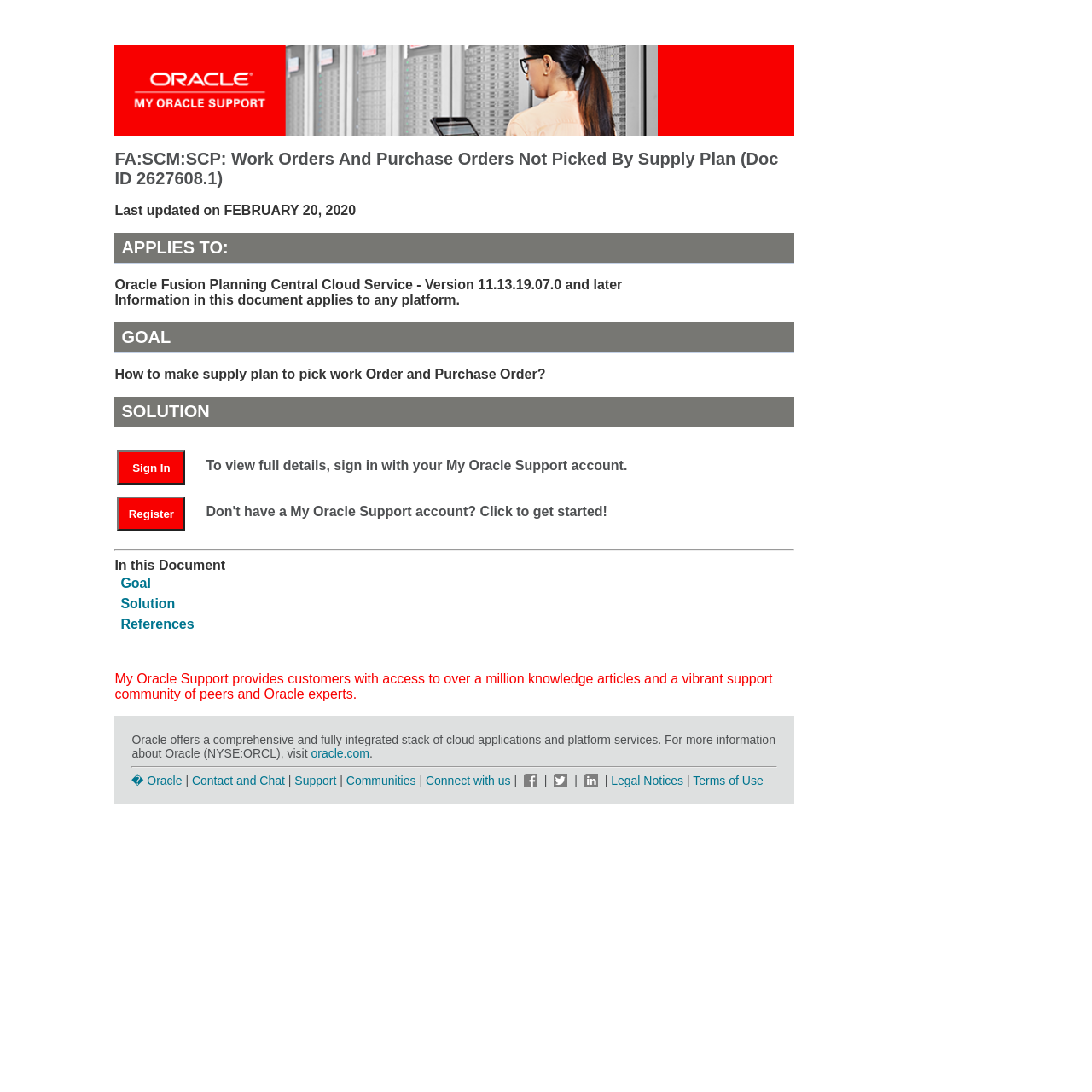Illustrate the webpage with a detailed description.

This webpage is about Oracle Fusion Planning Central Cloud Service, specifically addressing an issue with work orders and purchase orders not being picked by supply plans. The page has a banner at the top with the title "My Oracle Support" and an image. Below the banner, there is a heading that displays the title of the document, "FA:SCM:SCP: Work Orders And Purchase Orders Not Picked By Supply Plan (Doc ID 2627608.1)". 

To the right of the title, there is a text indicating when the document was last updated. Below the title, there are several sections, including "APPLIES TO:", "GOAL", and "SOLUTION", which provide information about the issue and its solution. The "SOLUTION" section contains a table with two rows, each with a button to sign in or register for a My Oracle Support account.

Further down the page, there is a section titled "In this Document" with three tables containing links to different parts of the document, including "Goal", "Solution", and "References". Below this section, there is a horizontal separator, followed by a paragraph of text describing the benefits of My Oracle Support.

At the bottom of the page, there is a footer section with links to various Oracle resources, including the company website, contact and chat support, communities, and social media profiles. There are also images of the social media platforms, including Facebook, Twitter, and LinkedIn.